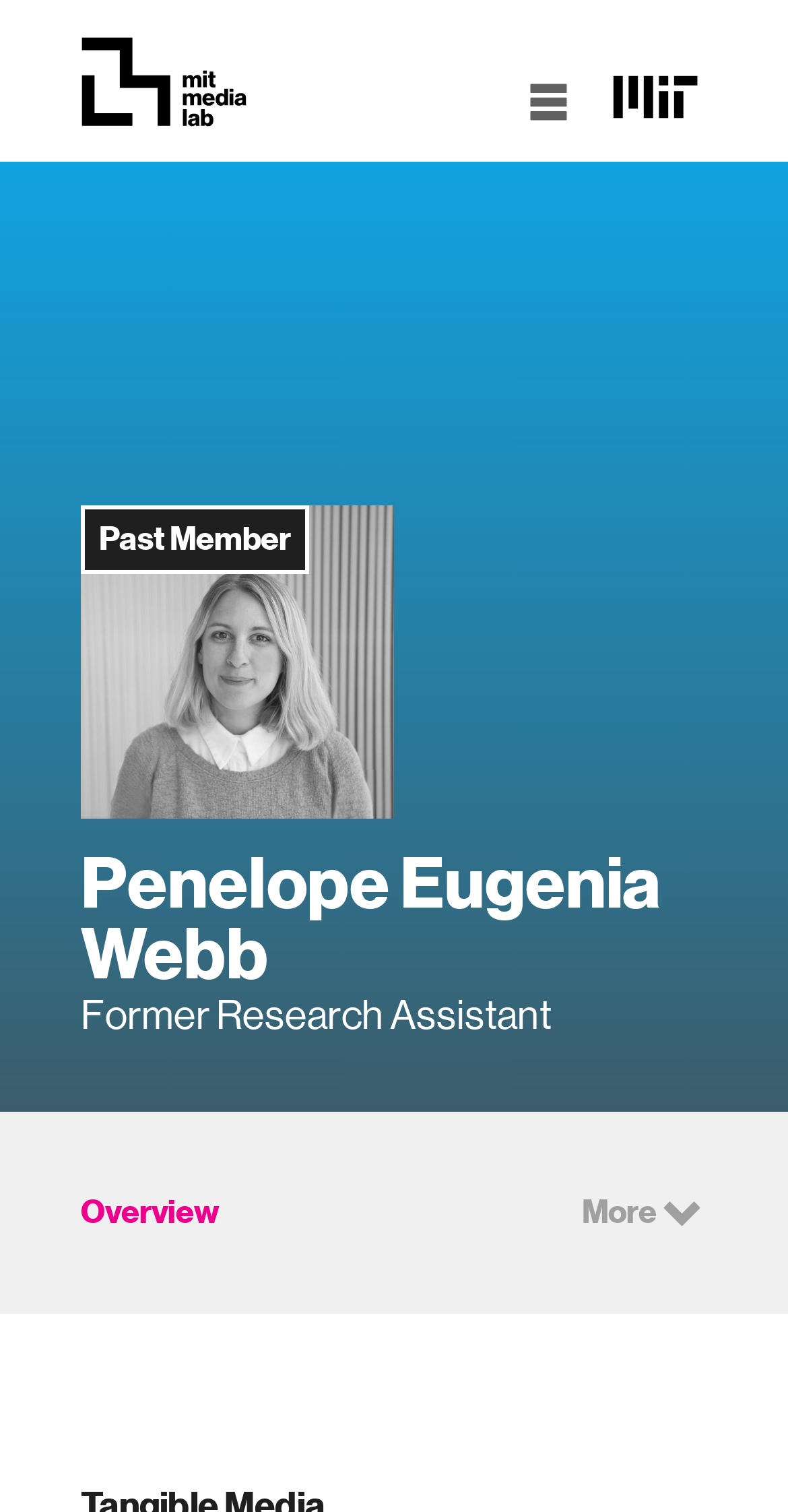Answer the question in a single word or phrase:
What is the name of the person on this webpage?

Penelope Eugenia Webb